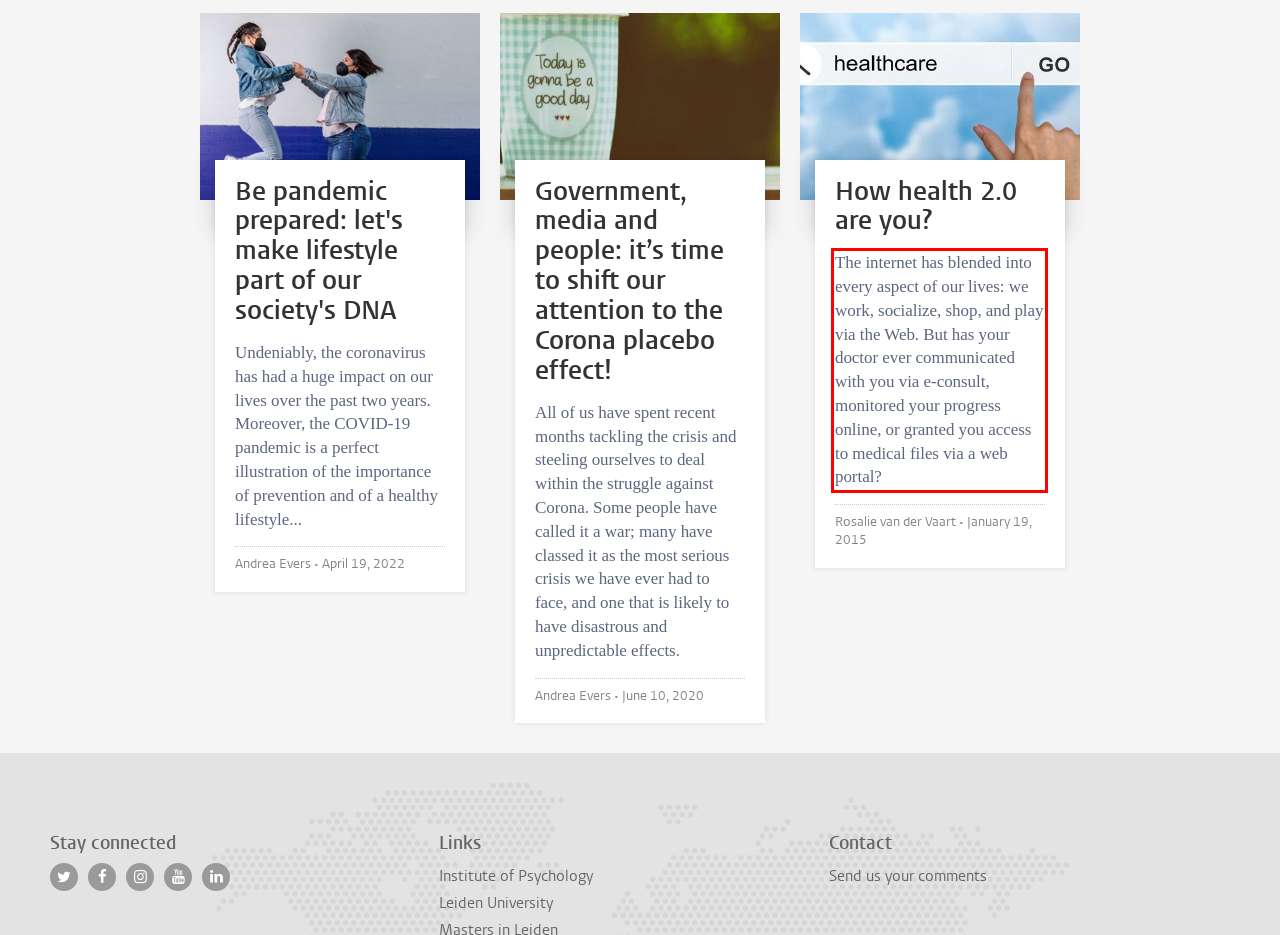Please recognize and transcribe the text located inside the red bounding box in the webpage image.

The internet has blended into every aspect of our lives: we work, socialize, shop, and play via the Web. But has your doctor ever communicated with you via e-consult, monitored your progress online, or granted you access to medical files via a web portal?